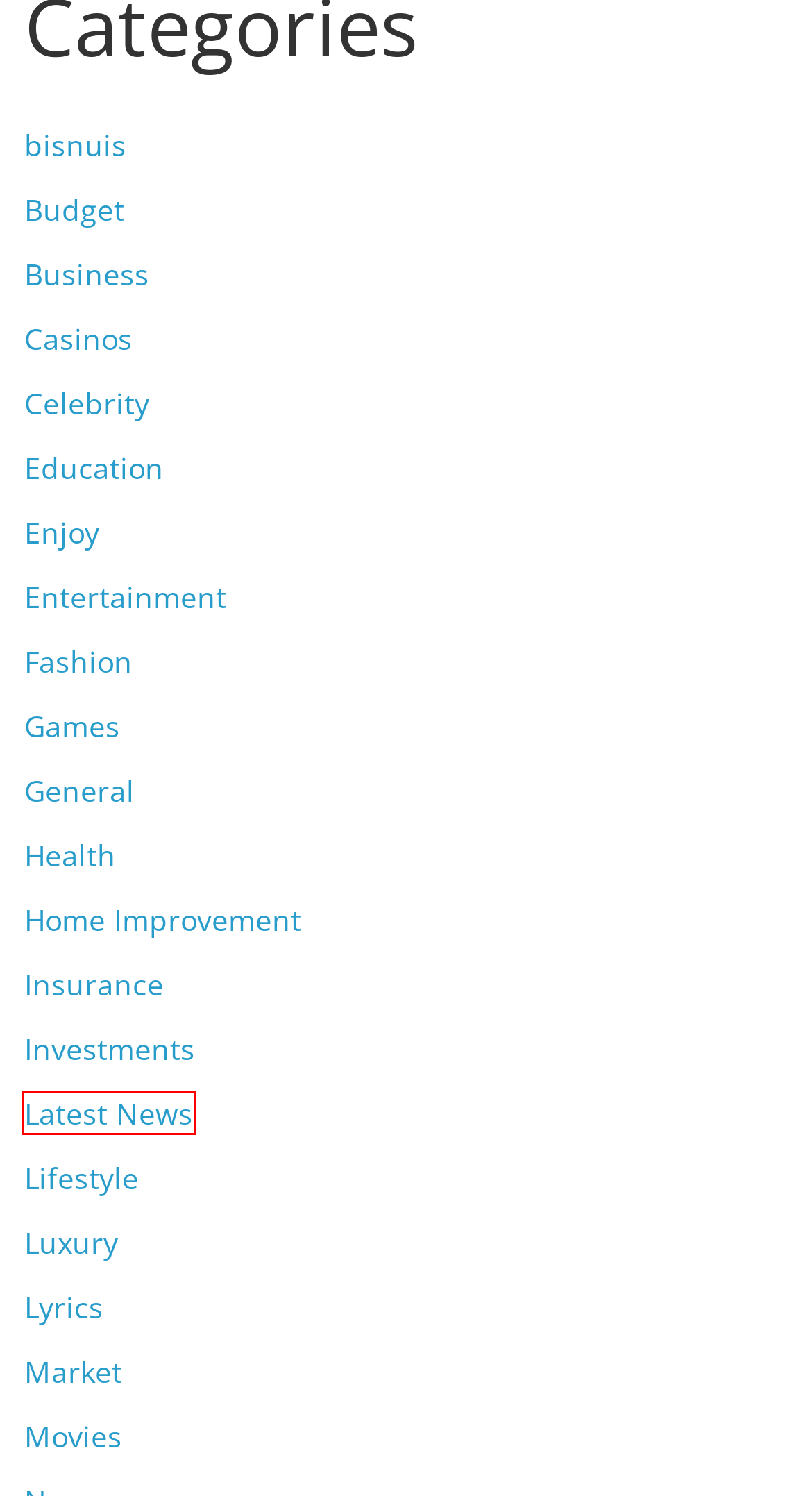Given a webpage screenshot with a red bounding box around a particular element, identify the best description of the new webpage that will appear after clicking on the element inside the red bounding box. Here are the candidates:
A. Education - Businessscop
B. Budget - Businessscop
C. Games - Businessscop
D. Casinos - Businessscop
E. Enjoy - Businessscop
F. Latest News - Businessscop
G. Luxury - Businessscop
H. Investments - Businessscop

F